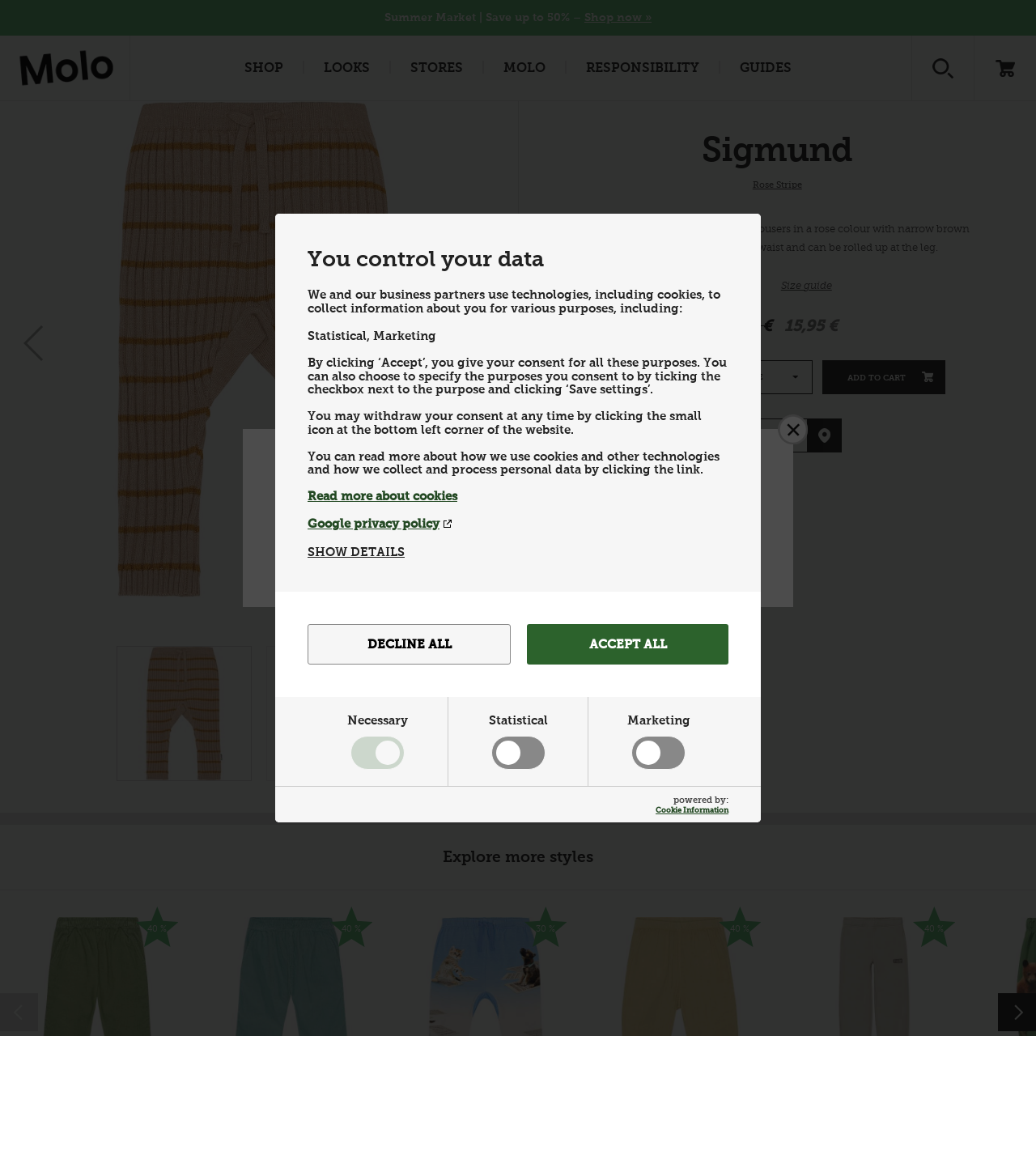What is the function of the 'ADD TO CART' button?
Please answer the question with as much detail and depth as you can.

The function of the 'ADD TO CART' button can be inferred from its text content and its location on the webpage. It is likely that clicking this button will add the product to the user's shopping cart.